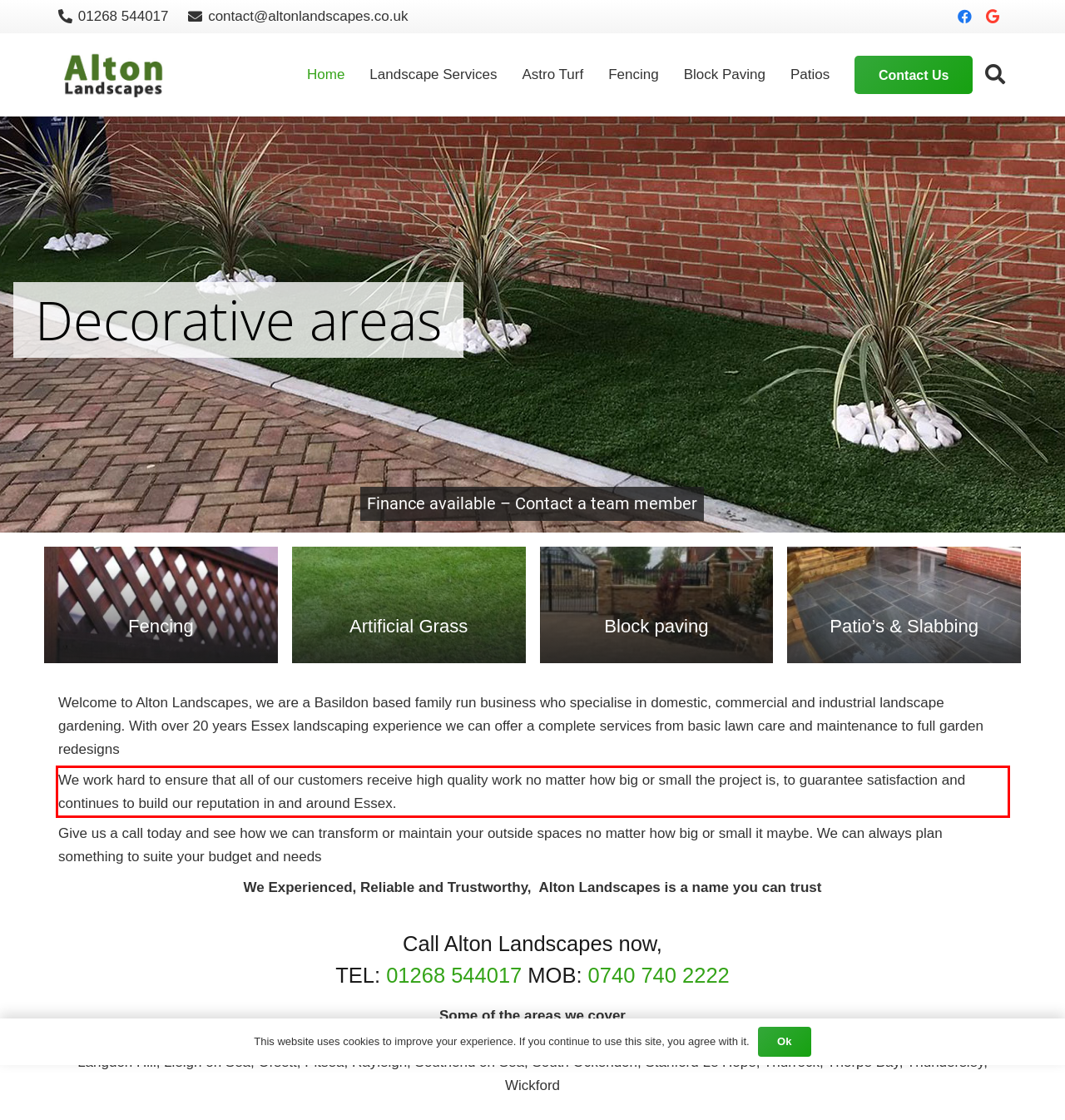Examine the screenshot of the webpage, locate the red bounding box, and generate the text contained within it.

We work hard to ensure that all of our customers receive high quality work no matter how big or small the project is, to guarantee satisfaction and continues to build our reputation in and around Essex.